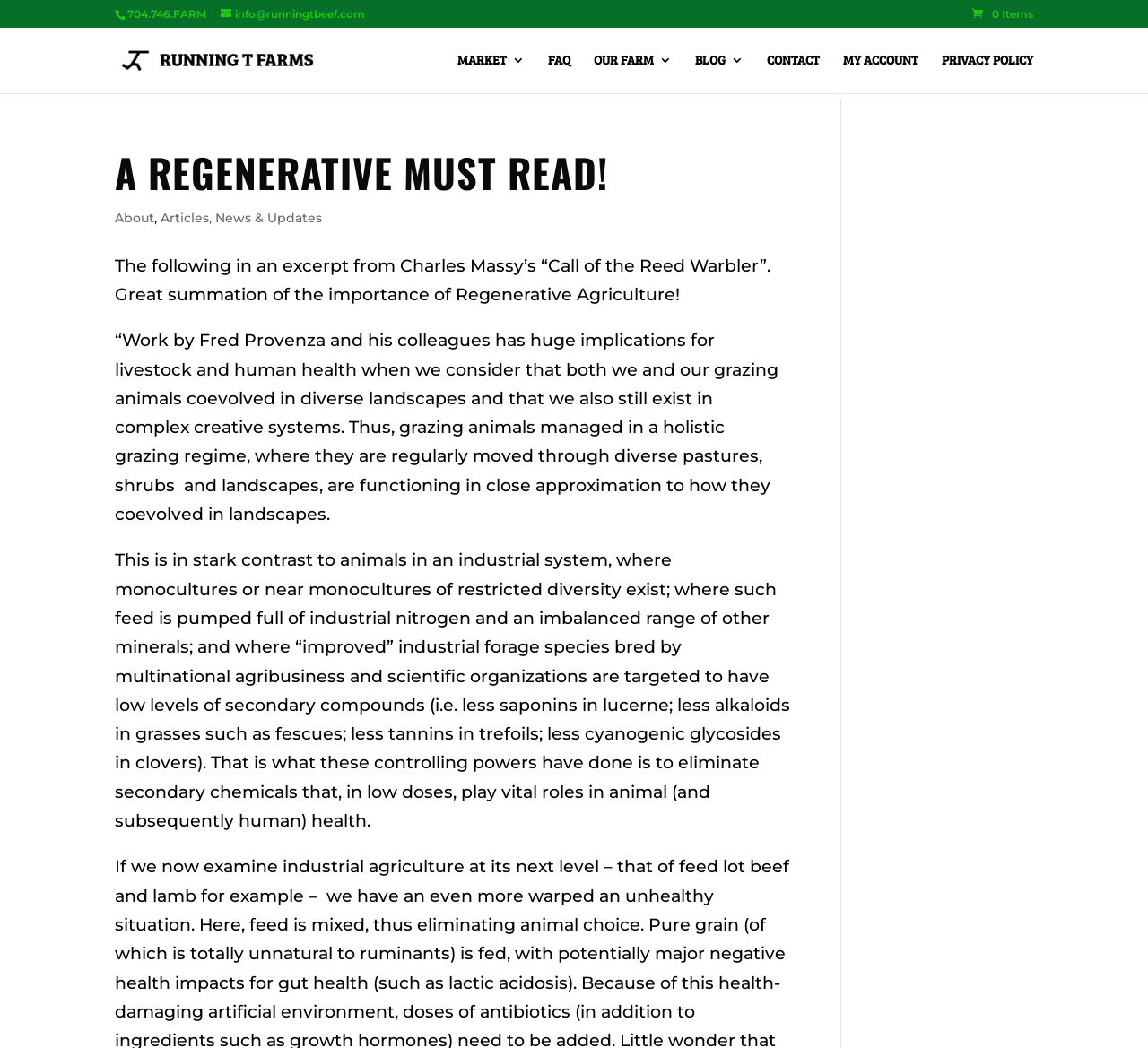Determine the coordinates of the bounding box that should be clicked to complete the instruction: "visit the farm website". The coordinates should be represented by four float numbers between 0 and 1: [left, top, right, bottom].

[0.111, 0.007, 0.18, 0.02]